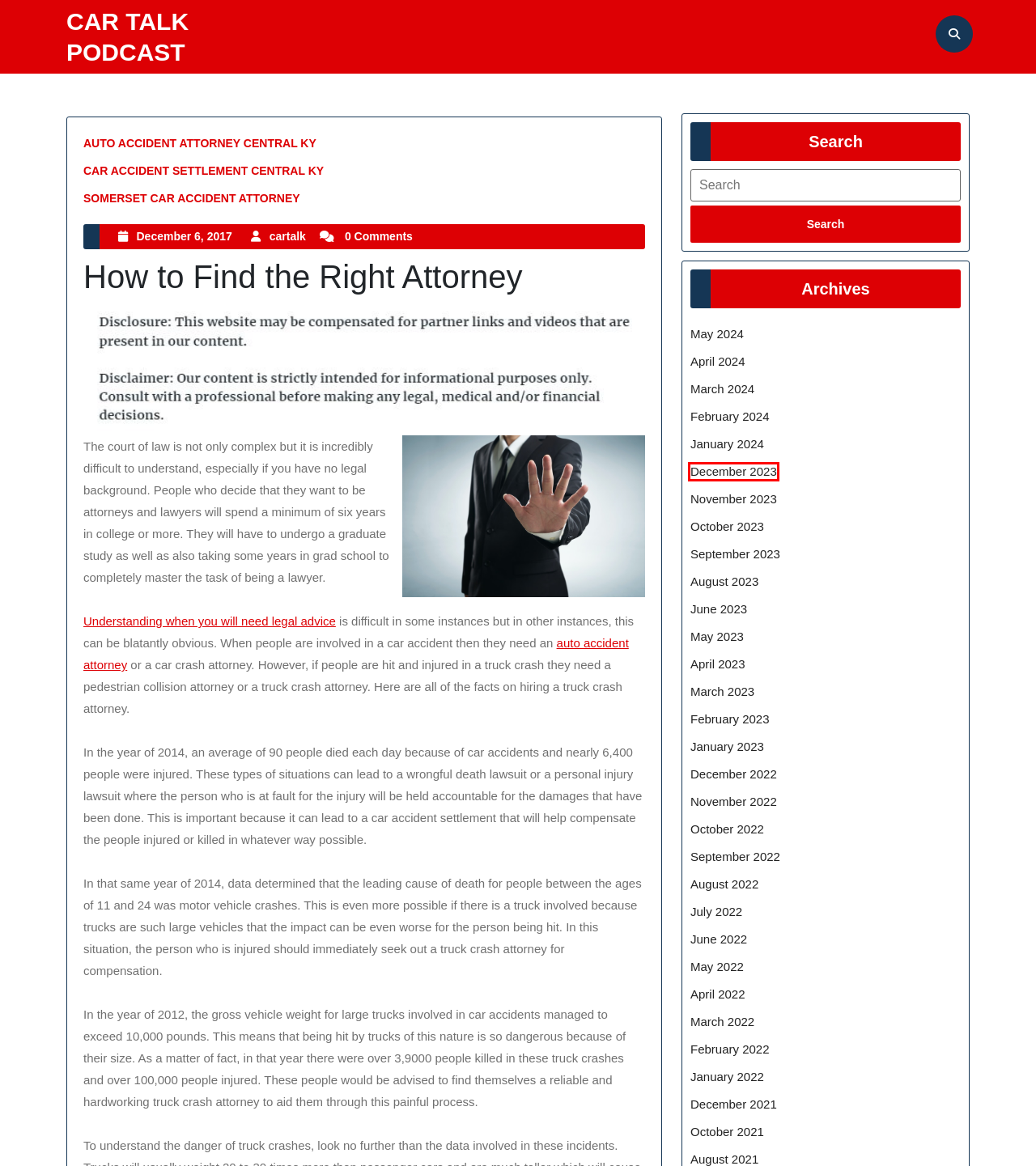Examine the screenshot of a webpage with a red bounding box around a UI element. Your task is to identify the webpage description that best corresponds to the new webpage after clicking the specified element. The given options are:
A. November 2022 - Car Talk Podcast
B. October 2022 - Car Talk Podcast
C. June 2022 - Car Talk Podcast
D. December 2021 - Car Talk Podcast
E. December 2023 - Car Talk Podcast
F. October 2021 - Car Talk Podcast
G. October 2023 - Car Talk Podcast
H. April 2022 - Car Talk Podcast

E